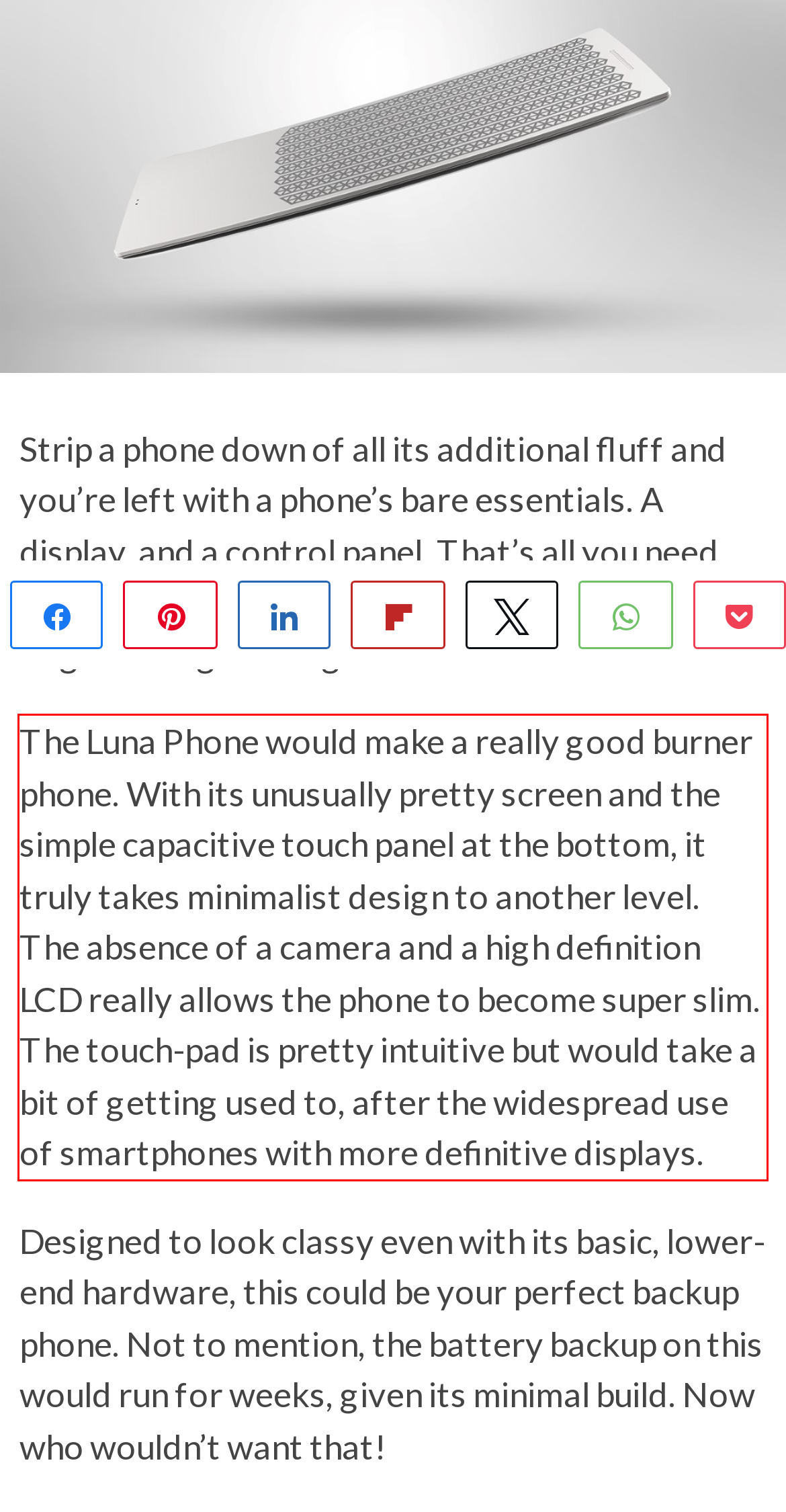Identify the text inside the red bounding box in the provided webpage screenshot and transcribe it.

The Luna Phone would make a really good burner phone. With its unusually pretty screen and the simple capacitive touch panel at the bottom, it truly takes minimalist design to another level. The absence of a camera and a high definition LCD really allows the phone to become super slim. The touch-pad is pretty intuitive but would take a bit of getting used to, after the widespread use of smartphones with more definitive displays.